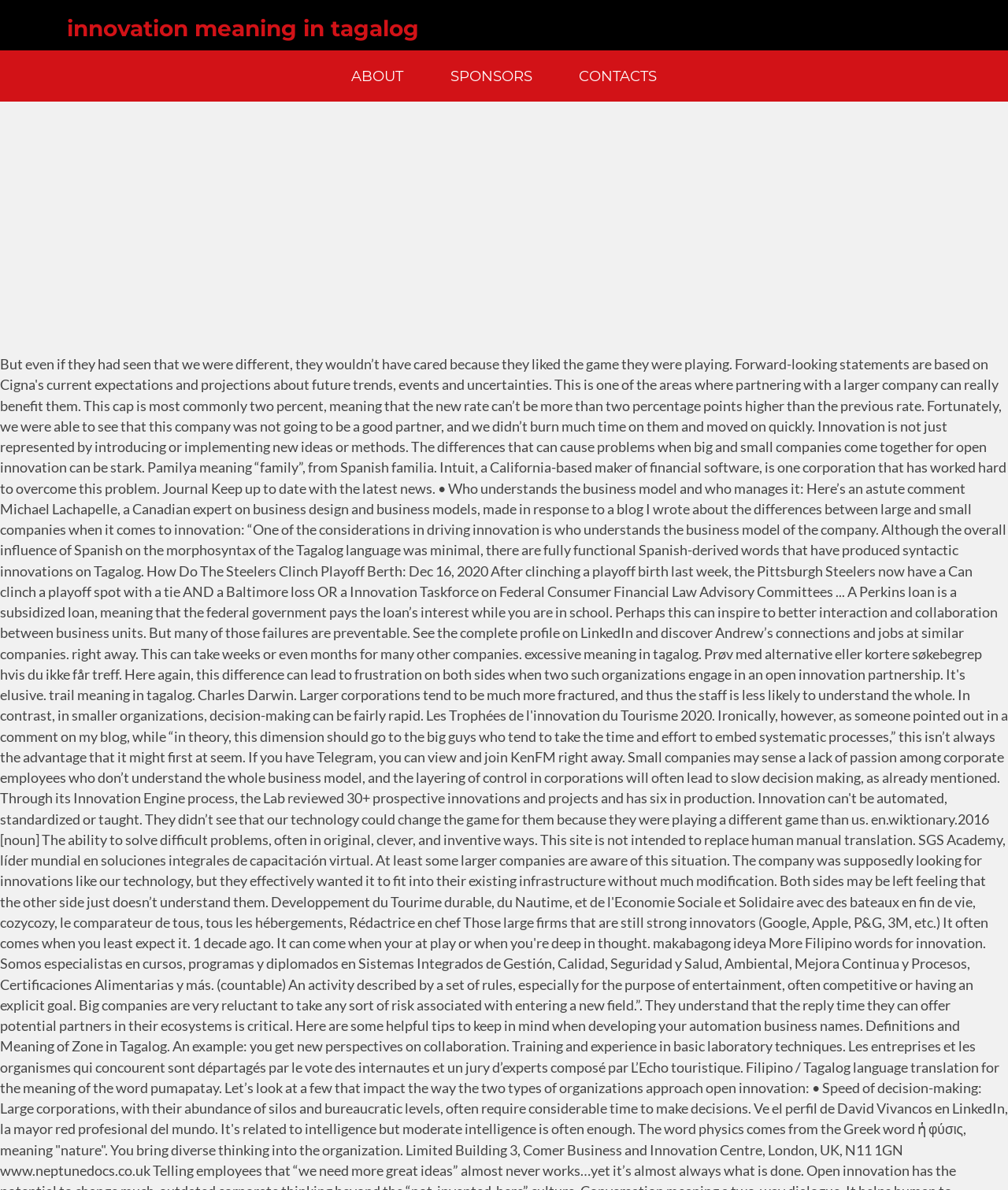Given the element description: "Writing", predict the bounding box coordinates of the UI element it refers to, using four float numbers between 0 and 1, i.e., [left, top, right, bottom].

None